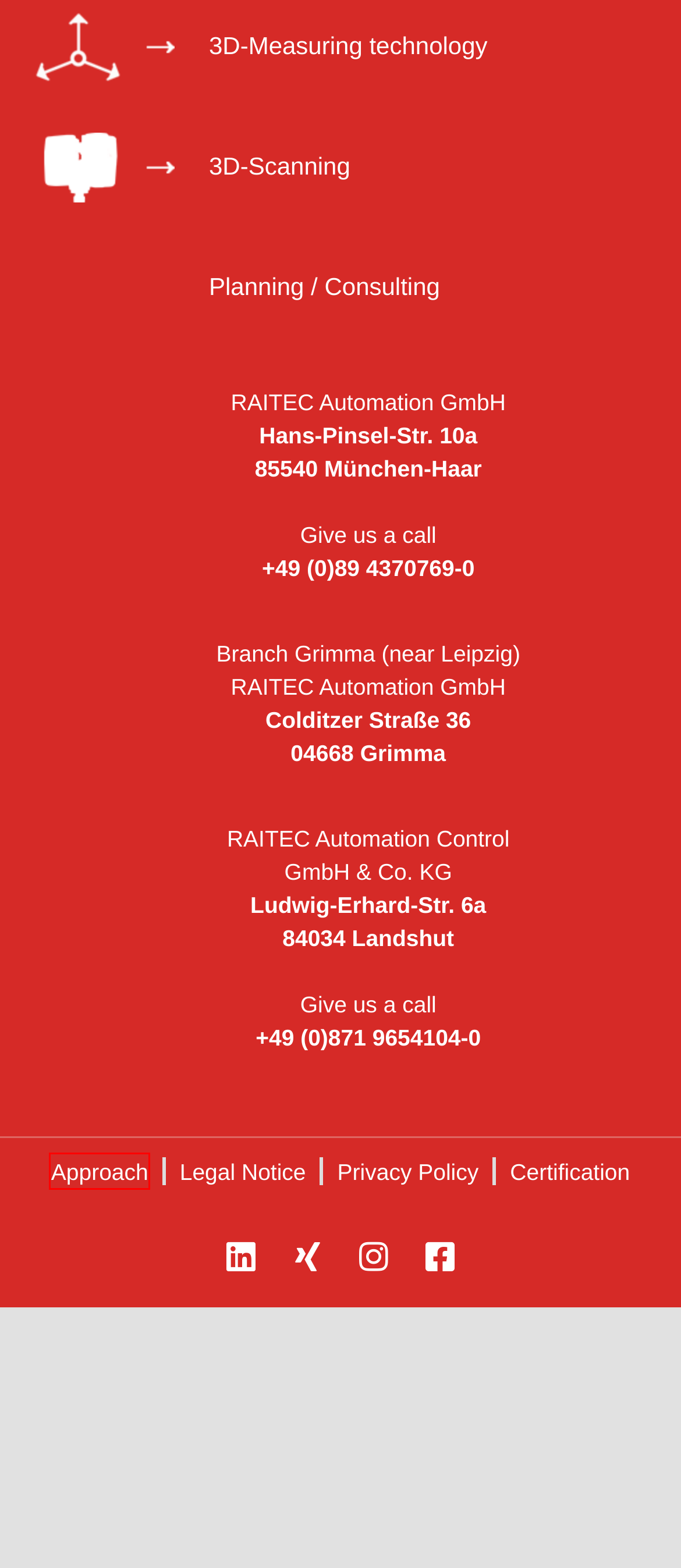Observe the provided screenshot of a webpage that has a red rectangle bounding box. Determine the webpage description that best matches the new webpage after clicking the element inside the red bounding box. Here are the candidates:
A. Anfahrt – RAITEC Automation GmbH in 85540 Haar
B. RAITEC Automation GmbH: Informationen und Neuigkeiten | XING
C. Fruitcore Robotics EN - RAITEC Automation GmbH
D. 3D-Scanning EN - RAITEC Automation GmbH
E. Roboterprogrammierung RAITEC Automation in Haar nahe München
F. Steuerungstechnik von RAITEC Automation bei München
G. Automatisierungstechnik RAITEC in Haar bei München
H. Planning / Consulting EN - RAITEC Automation GmbH

A